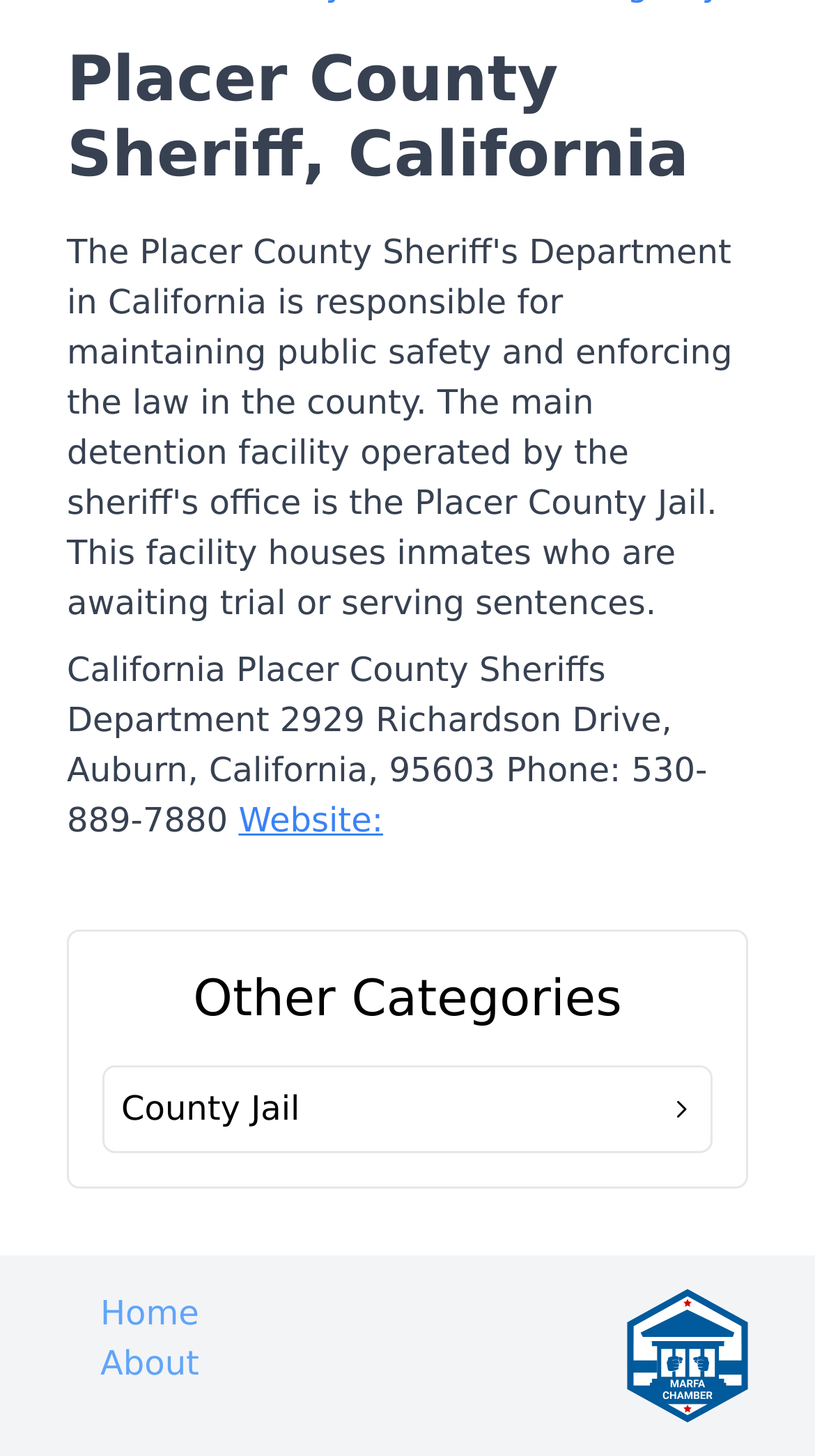From the element description: "parent_node: Home", extract the bounding box coordinates of the UI element. The coordinates should be expressed as four float numbers between 0 and 1, in the order [left, top, right, bottom].

[0.77, 0.885, 0.918, 0.977]